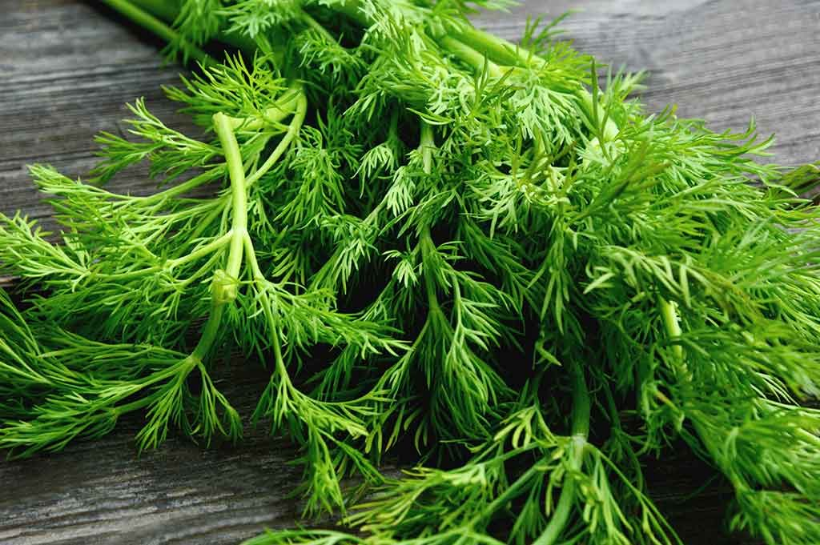Offer a detailed explanation of the image's components.

This image showcases a fresh bunch of dill, characterized by its delicate, feathery green leaves. Known for its vibrant flavor and culinary versatility, dill is not only a popular herb in various cuisines but also holds significant health benefits. Dill contains essential nutrients that are important for nerve health, such as calcium, manganese, folate, riboflavin, and vitamins A, C, and B6. The image captures the herb's lush foliage, which might be ideal for enhancing dishes like soups, scrambled eggs, and potato salads, while also being recognized for its traditional use in calming ailments and supporting overall wellness.